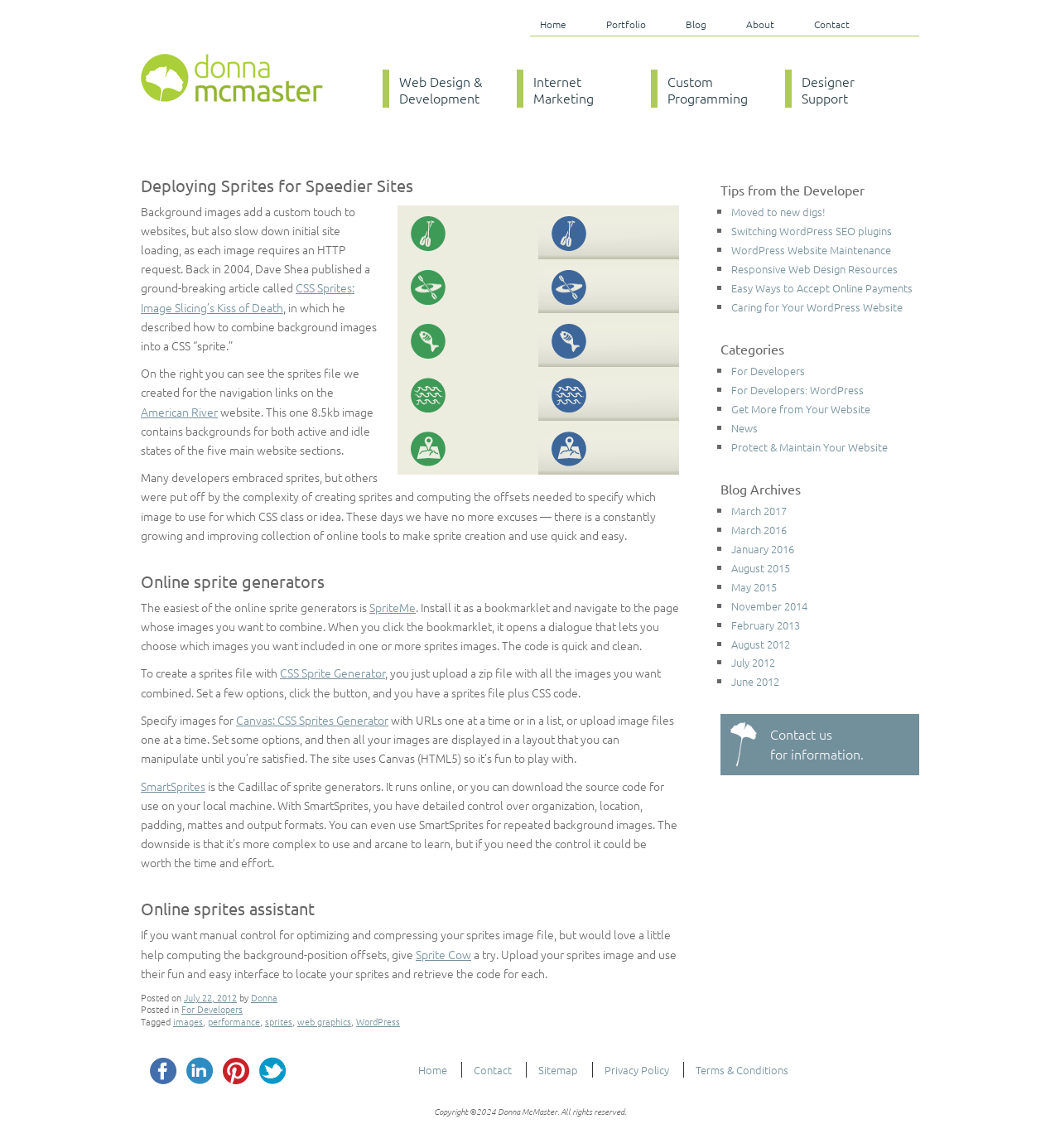What is the author's name?
We need a detailed and meticulous answer to the question.

The author's name is mentioned in the link 'Donna McMaster' with ID 11, which is a child element of the main element with ID 26. This link is located at the top-left corner of the webpage.